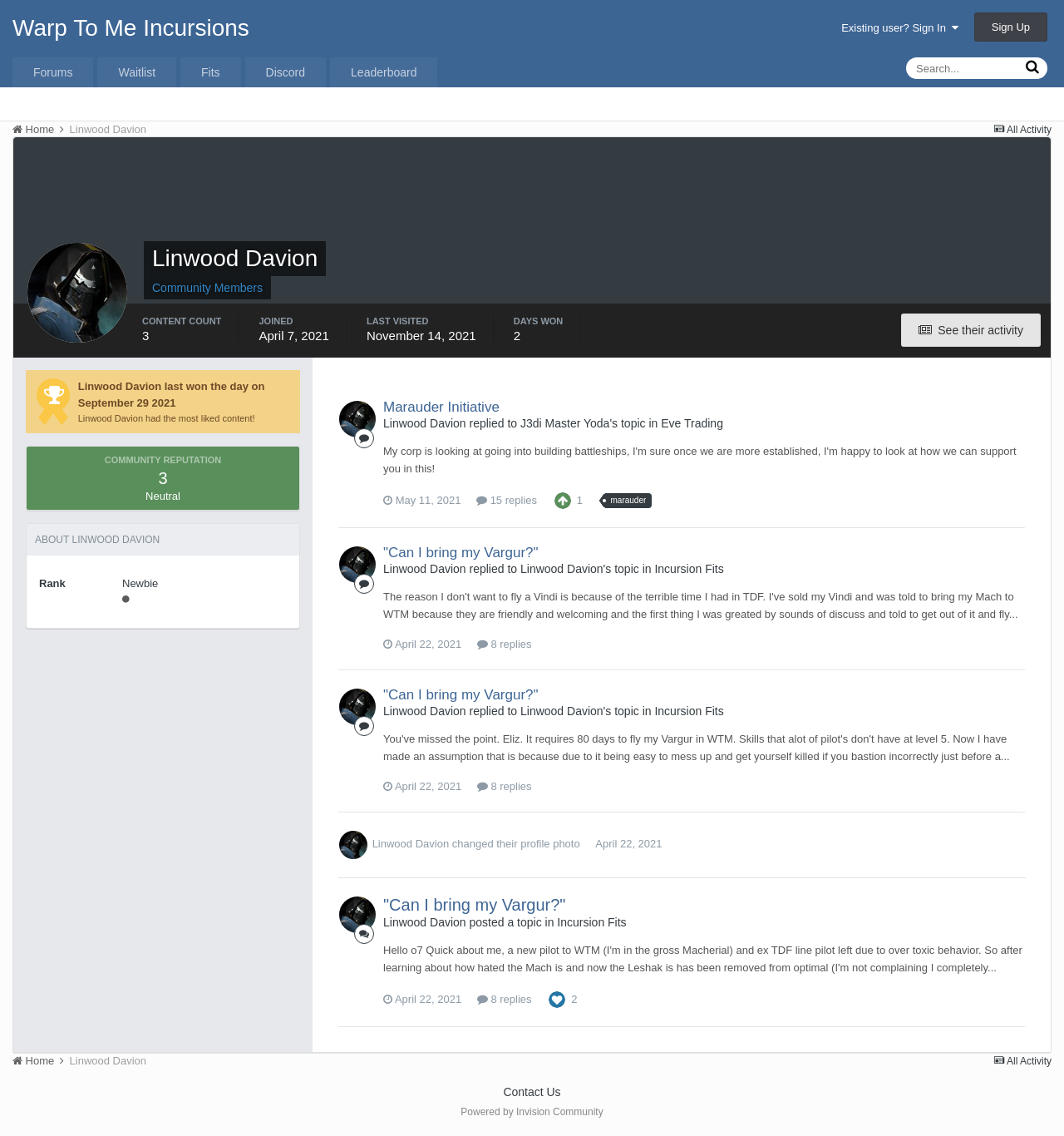What is the rank of Linwood Davion?
Based on the image, answer the question with as much detail as possible.

I found the rank by scrolling down to the 'ABOUT LINWOOD DAVION' section, where it says 'Rank: Newbie'.